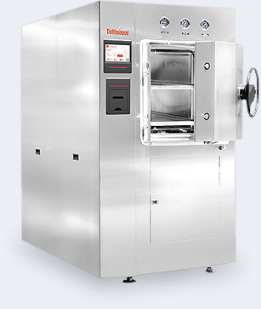What is the purpose of the autoclave?
Identify the answer in the screenshot and reply with a single word or phrase.

Sterilization